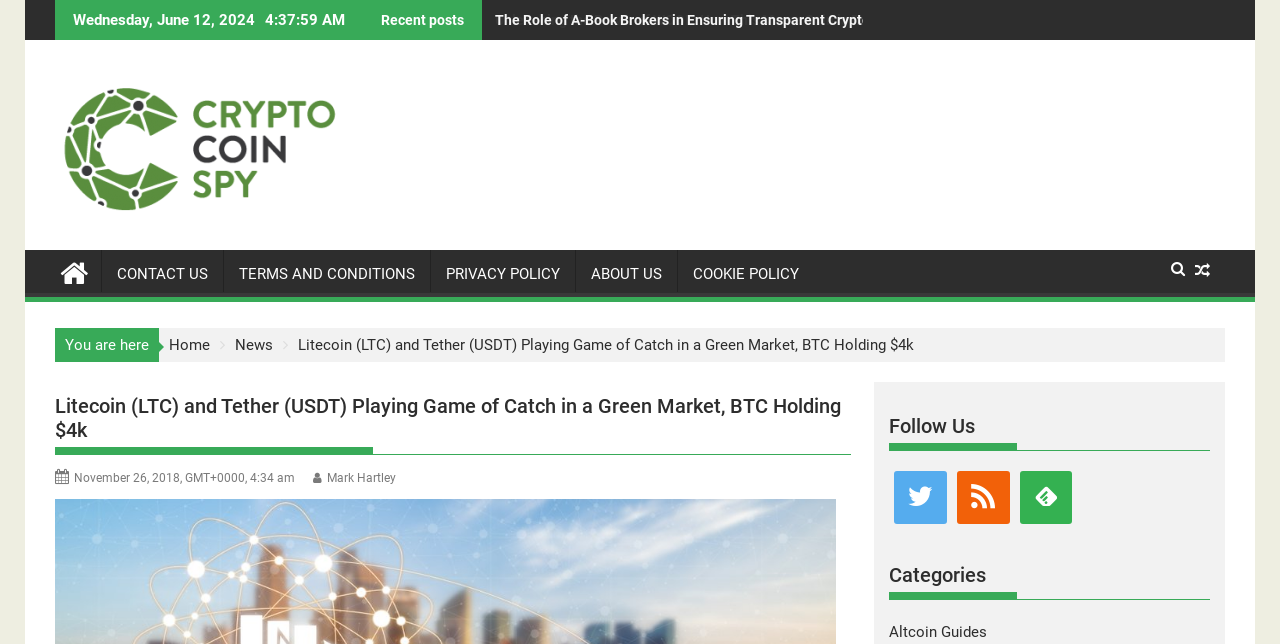Find the bounding box of the web element that fits this description: "Terms and Conditions".

[0.175, 0.388, 0.336, 0.463]